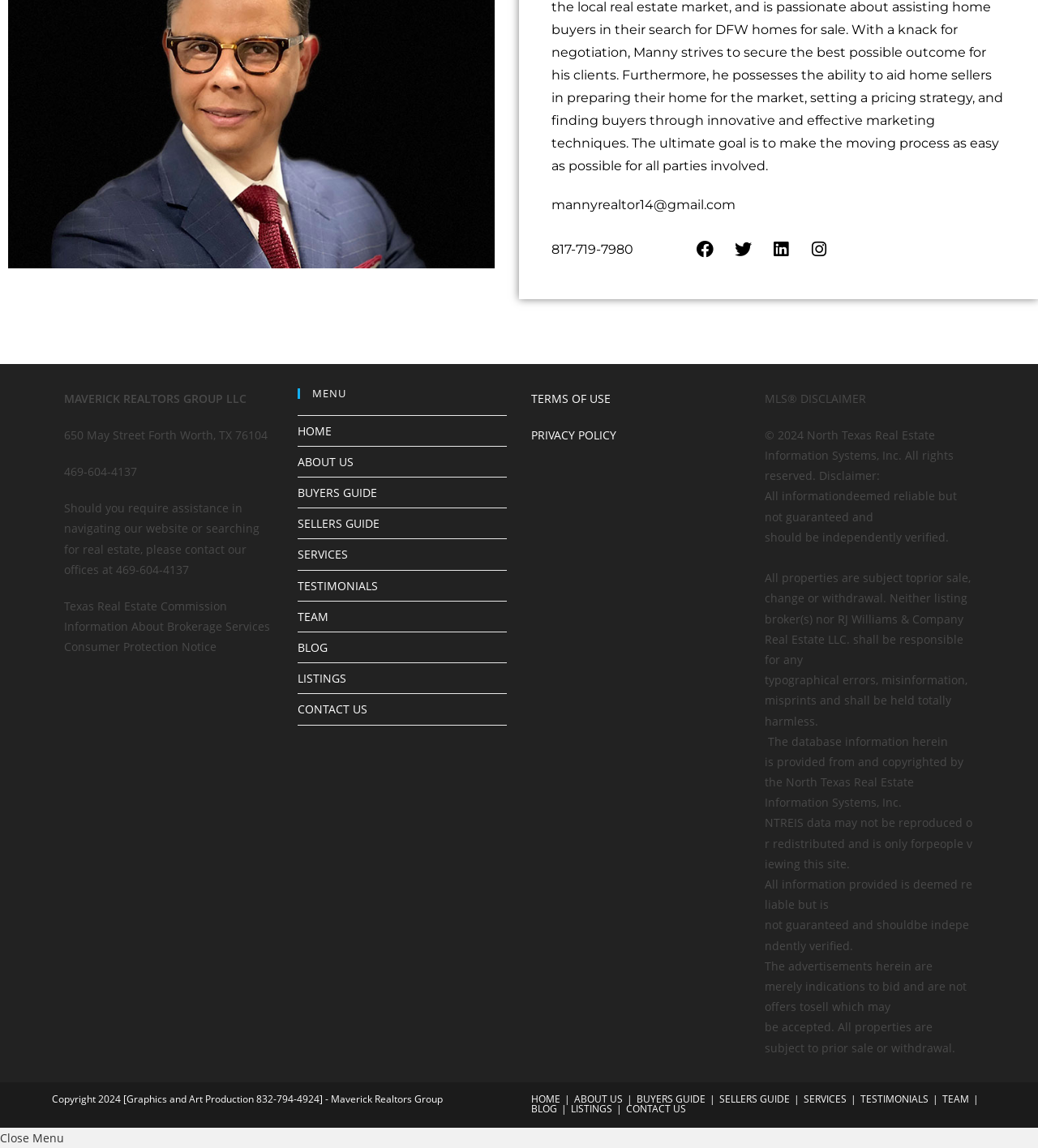Provide the bounding box coordinates of the section that needs to be clicked to accomplish the following instruction: "View the ABOUT US page."

[0.287, 0.395, 0.341, 0.409]